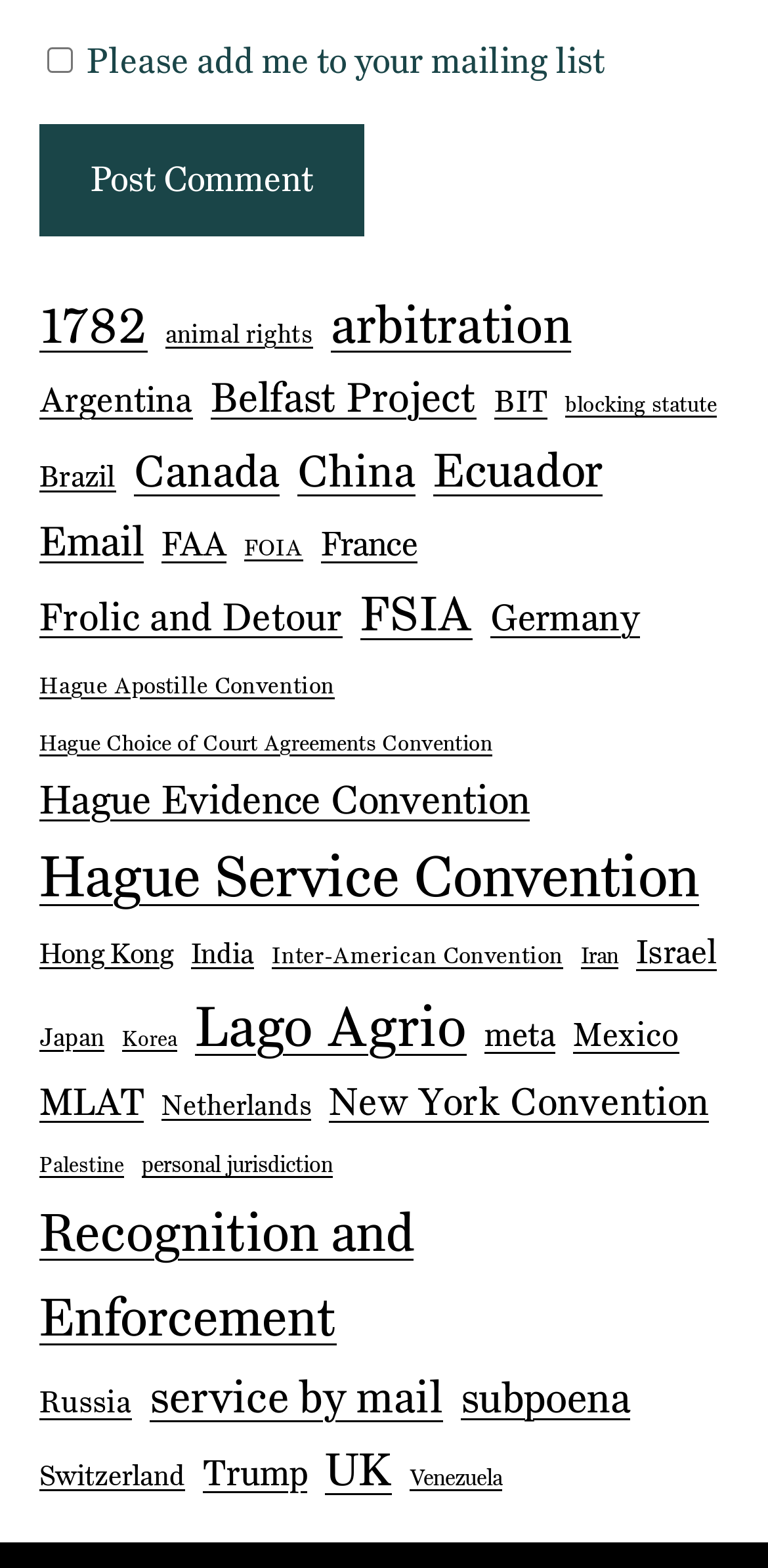Indicate the bounding box coordinates of the element that needs to be clicked to satisfy the following instruction: "Click the Post Comment button". The coordinates should be four float numbers between 0 and 1, i.e., [left, top, right, bottom].

[0.051, 0.08, 0.474, 0.151]